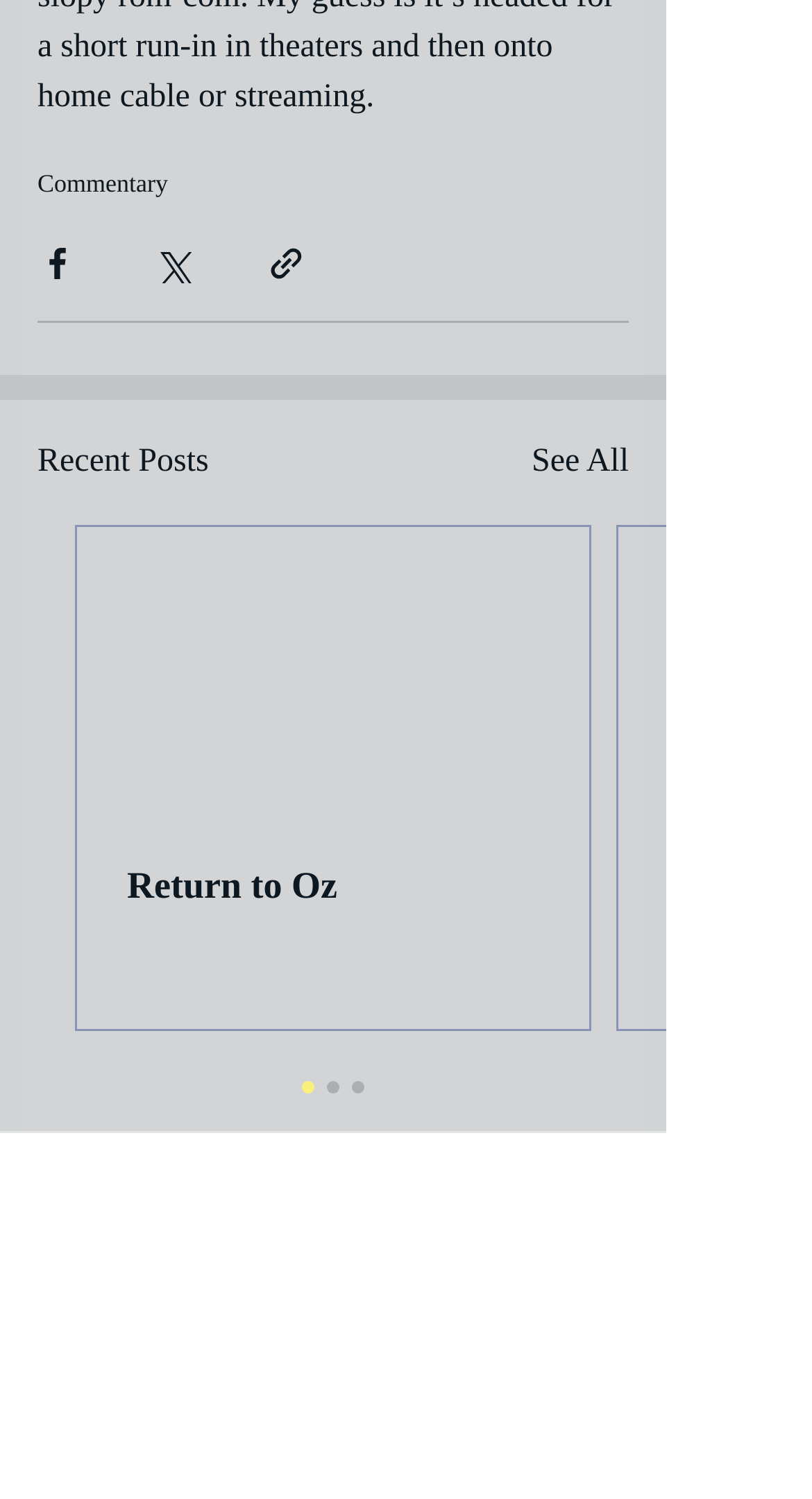Identify and provide the bounding box for the element described by: "aria-label="Share via link"".

[0.328, 0.162, 0.377, 0.188]